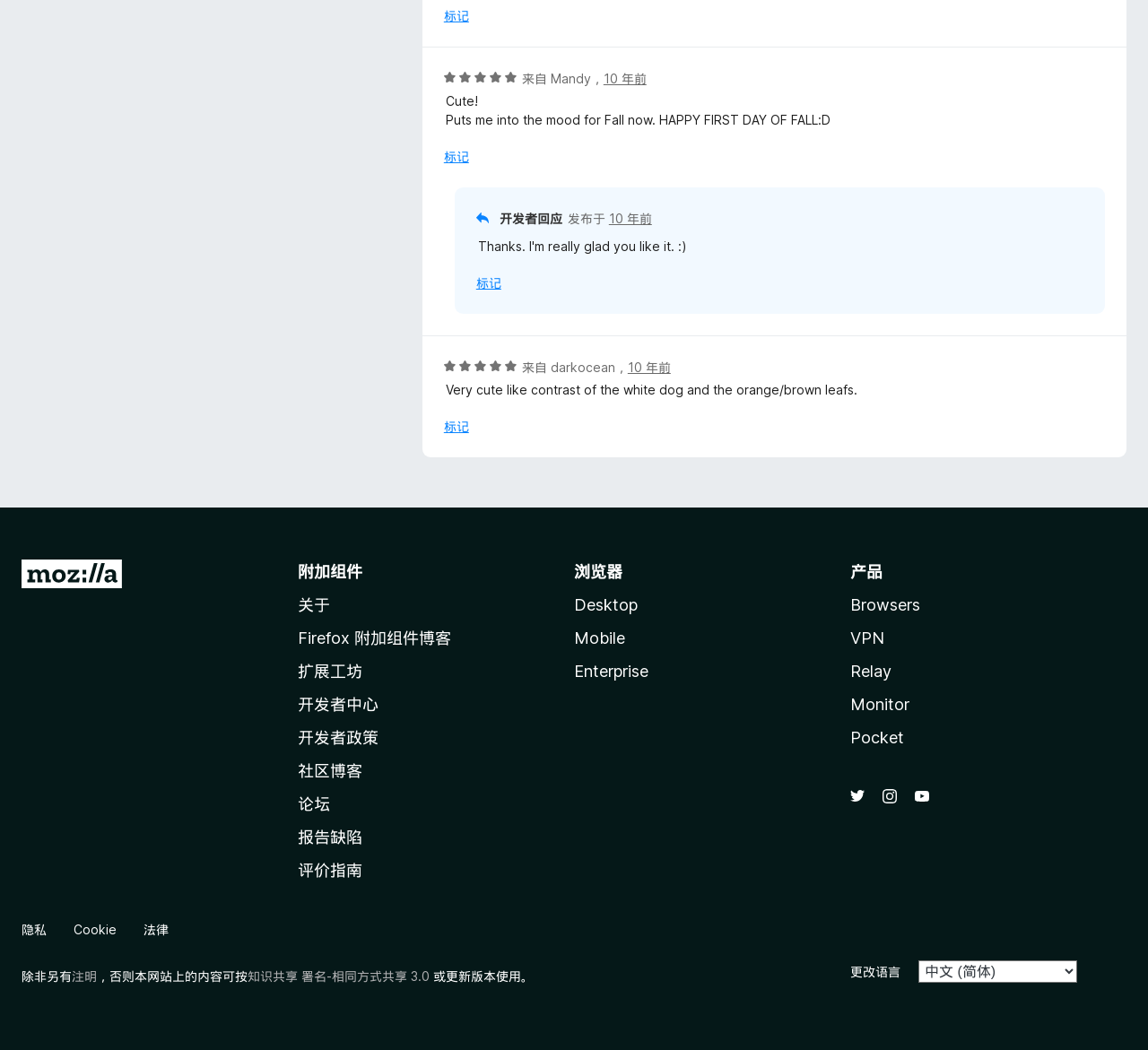What is the rating of the item? Using the information from the screenshot, answer with a single word or phrase.

5 / 5